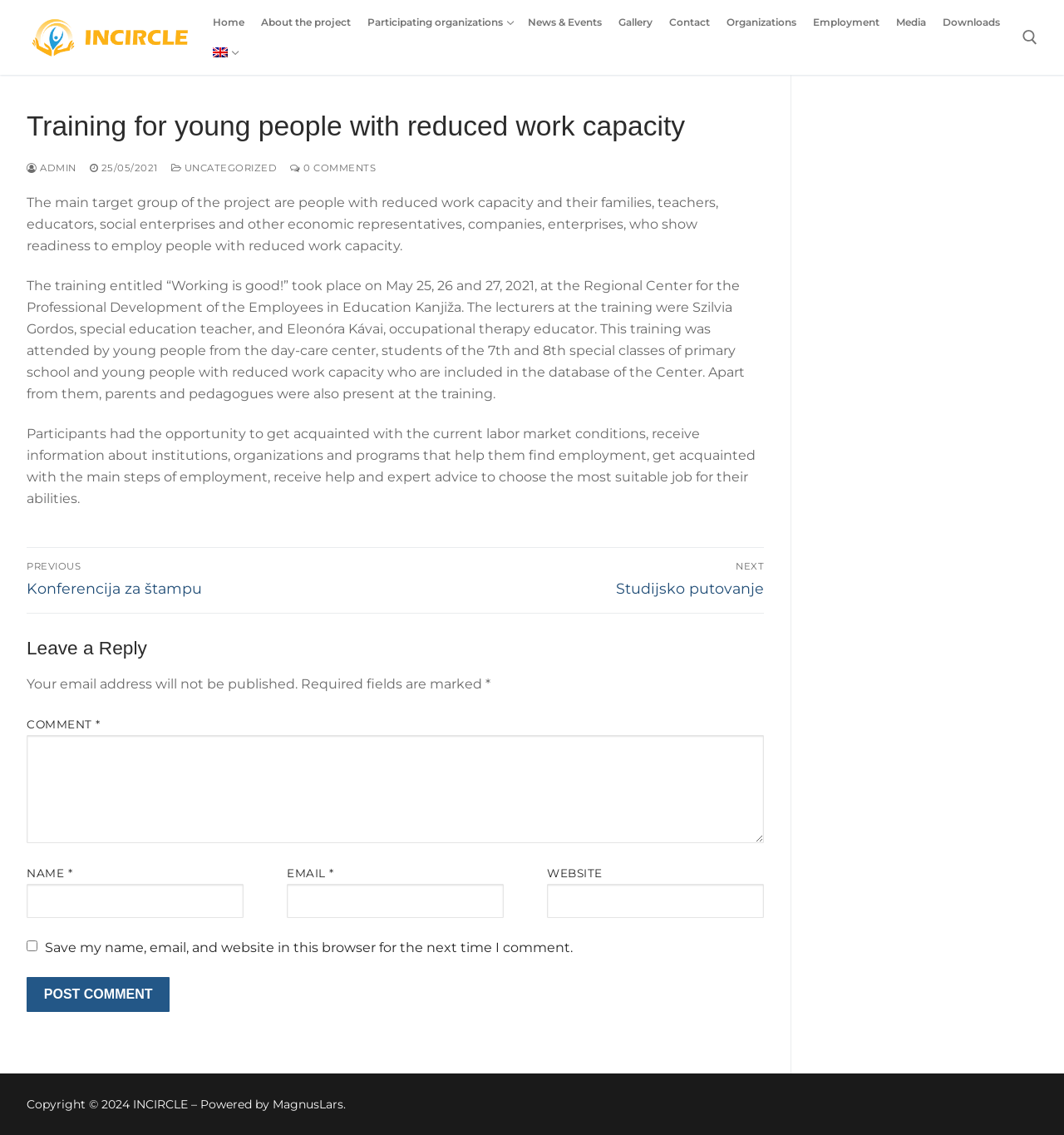Please answer the following question as detailed as possible based on the image: 
What is the copyright year mentioned at the bottom of the webpage?

I found the answer by looking at the footer of the webpage, which mentions 'Copyright © 2024 INCIRCLE – Powered by MagnusLars'.